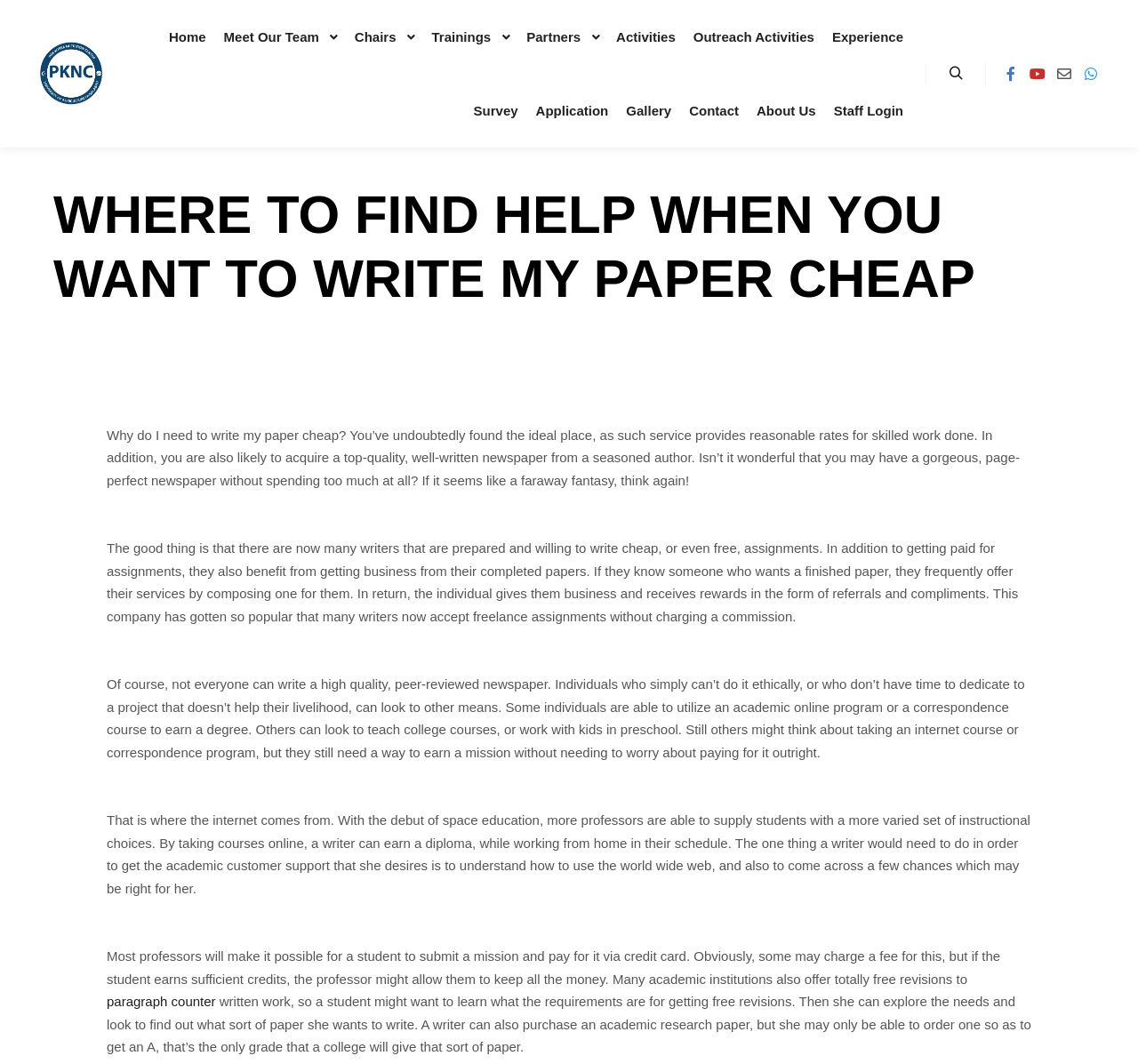Is there a search function on the webpage?
Analyze the image and provide a thorough answer to the question.

A search function is available on the webpage, which can be found in the top-right corner. It is represented by a button with a search icon and the text ' Search'.